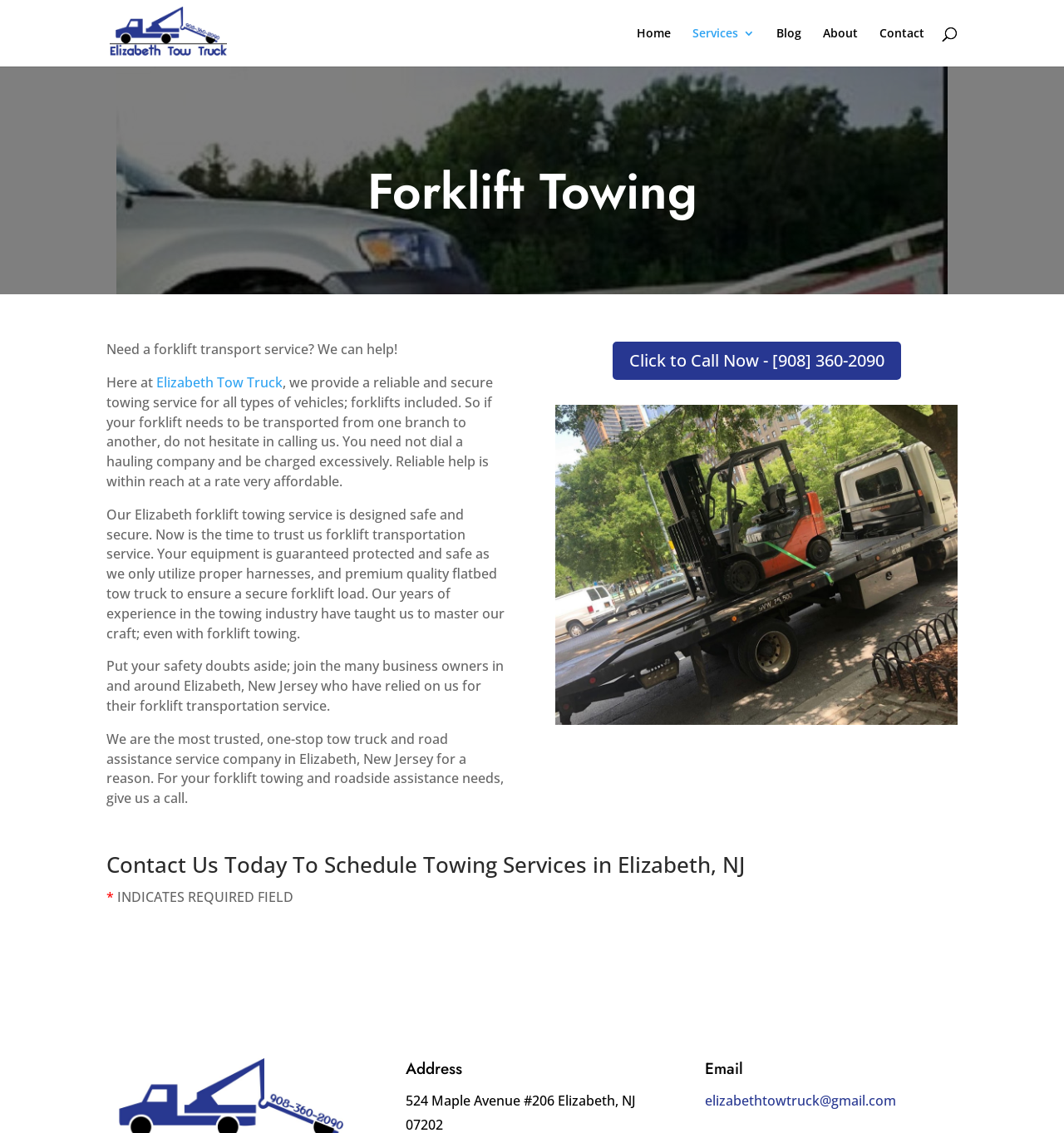Locate the bounding box coordinates of the element that should be clicked to fulfill the instruction: "Click the 'roadside assistance' link".

[0.314, 0.679, 0.431, 0.695]